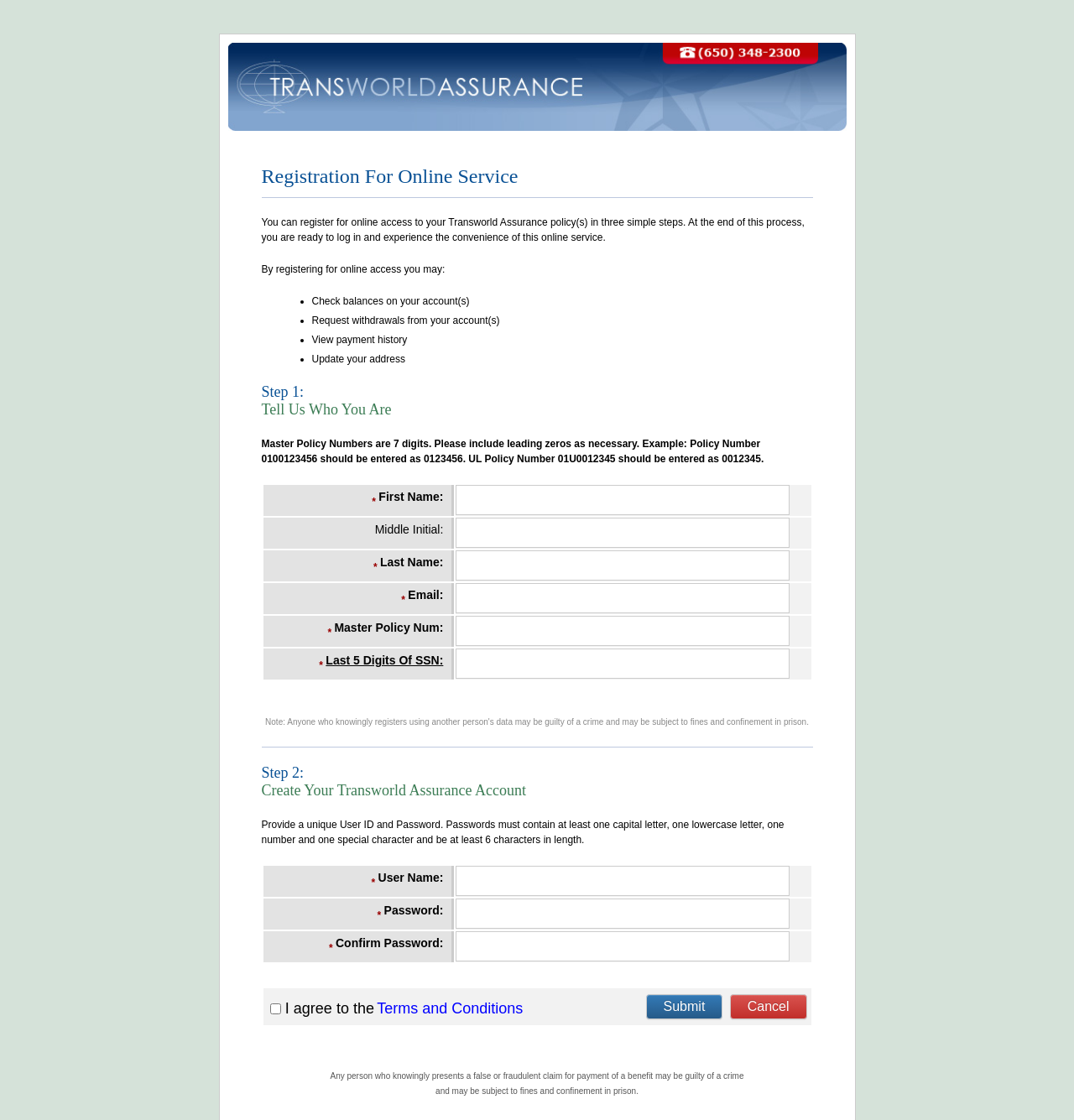What is required to submit the registration form?
Please provide a single word or phrase answer based on the image.

Agreement to Terms and Conditions